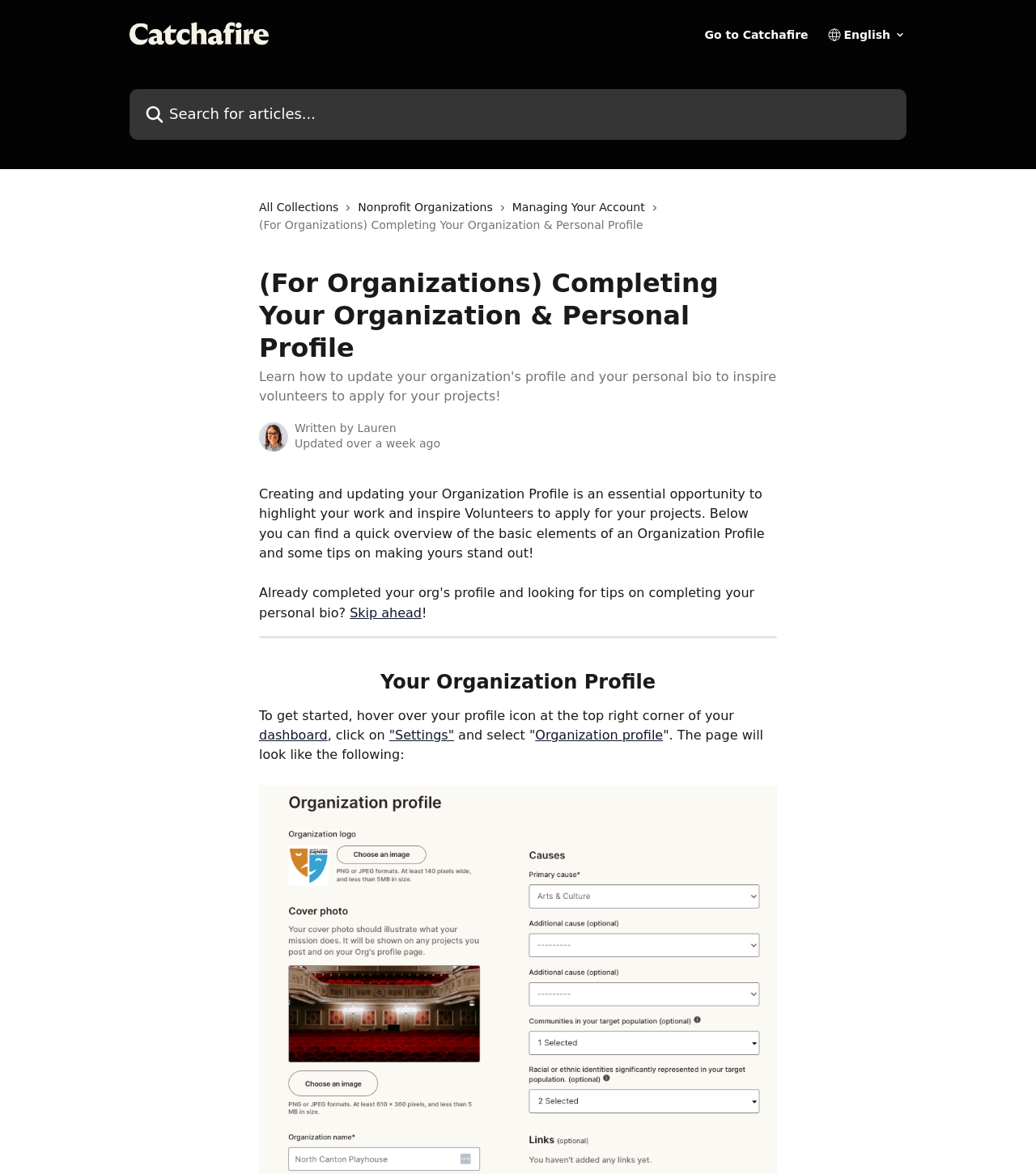Use a single word or phrase to answer the question:
How many links are there in the header section?

3